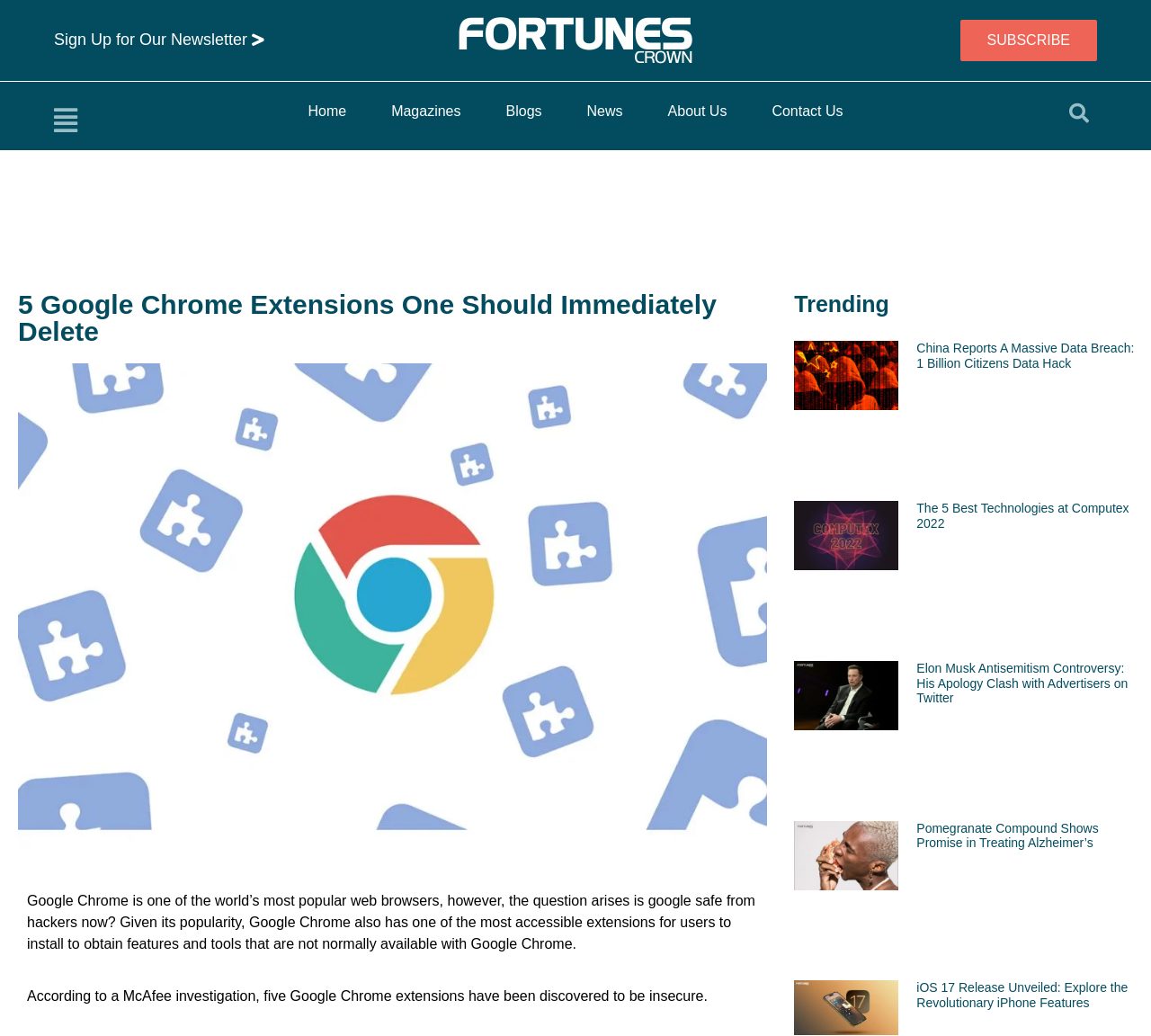Can you specify the bounding box coordinates for the region that should be clicked to fulfill this instruction: "Check the trending news".

[0.69, 0.283, 0.992, 0.305]